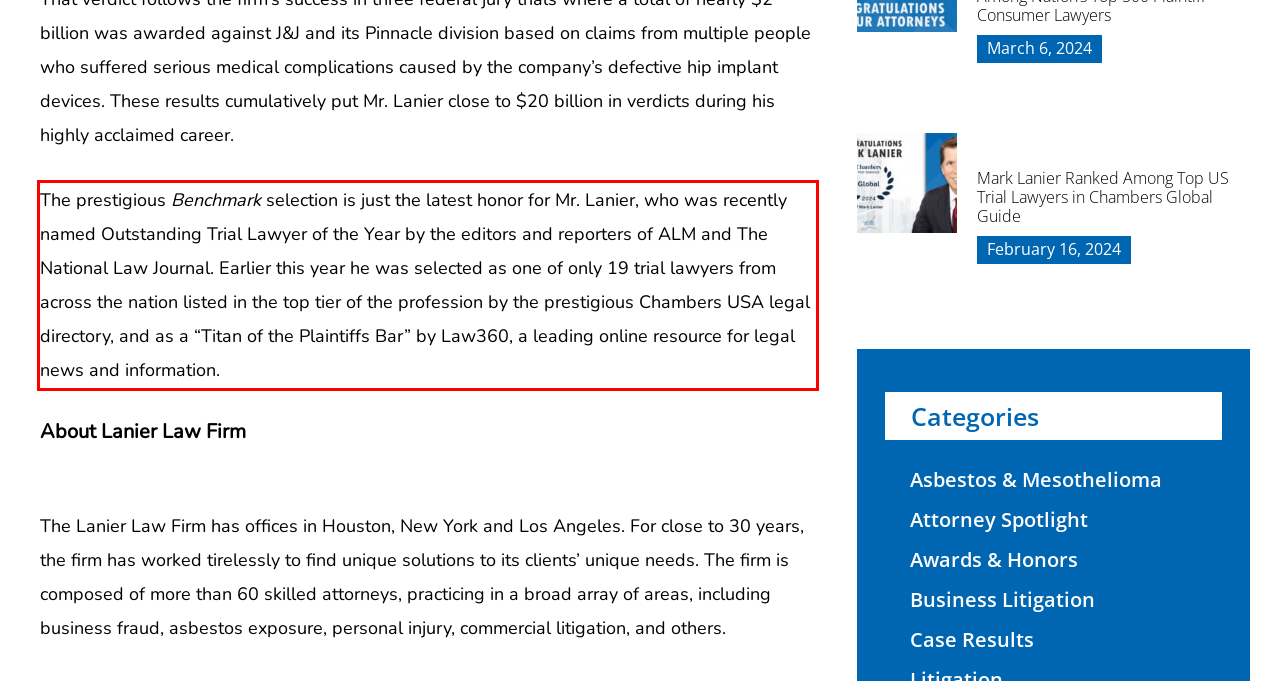Analyze the screenshot of the webpage that features a red bounding box and recognize the text content enclosed within this red bounding box.

The prestigious Benchmark selection is just the latest honor for Mr. Lanier, who was recently named Outstanding Trial Lawyer of the Year by the editors and reporters of ALM and The National Law Journal. Earlier this year he was selected as one of only 19 trial lawyers from across the nation listed in the top tier of the profession by the prestigious Chambers USA legal directory, and as a “Titan of the Plaintiffs Bar” by Law360, a leading online resource for legal news and information.